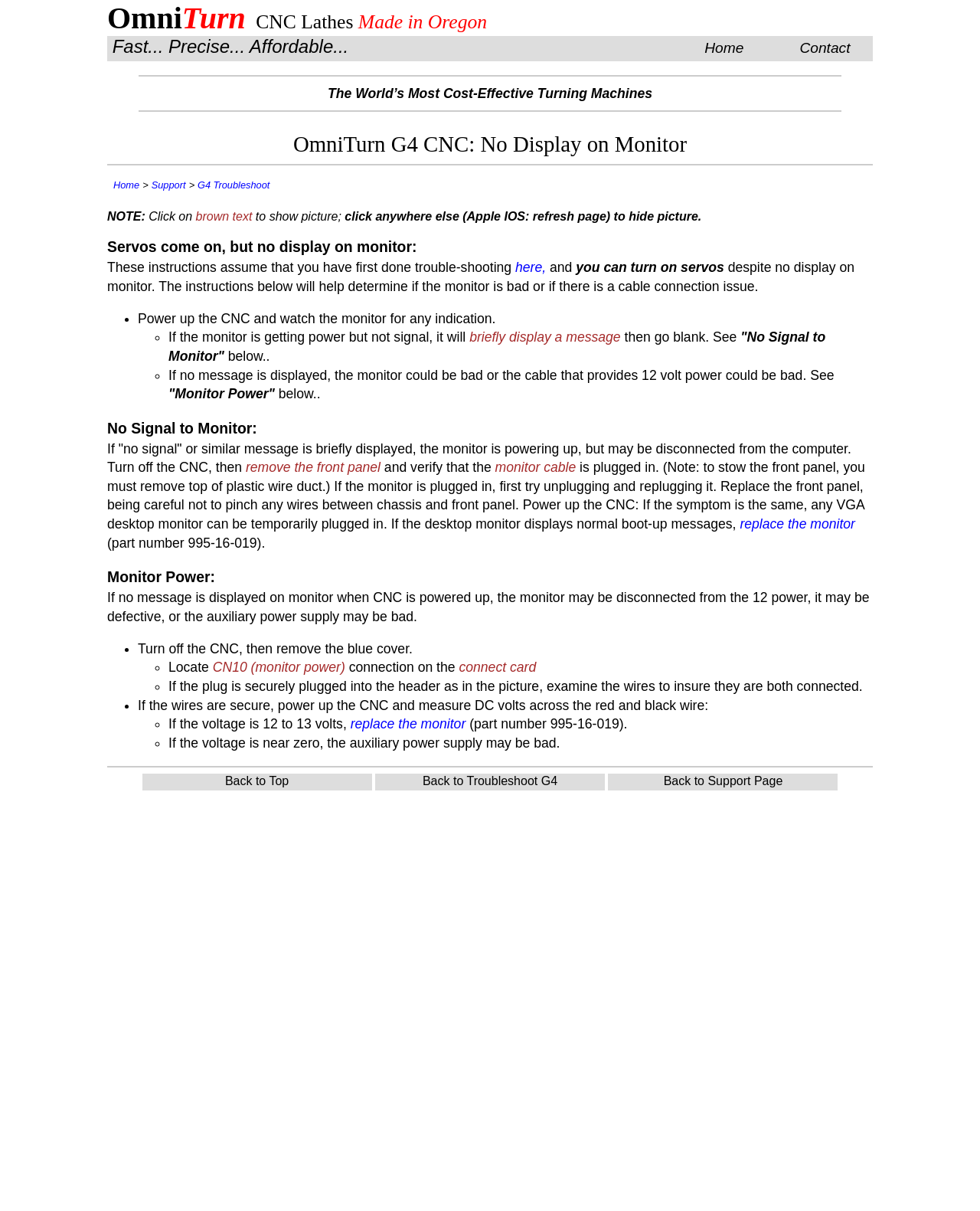What should you do if the voltage across the red and black wire is near zero?
Based on the screenshot, provide your answer in one word or phrase.

Check the auxiliary power supply